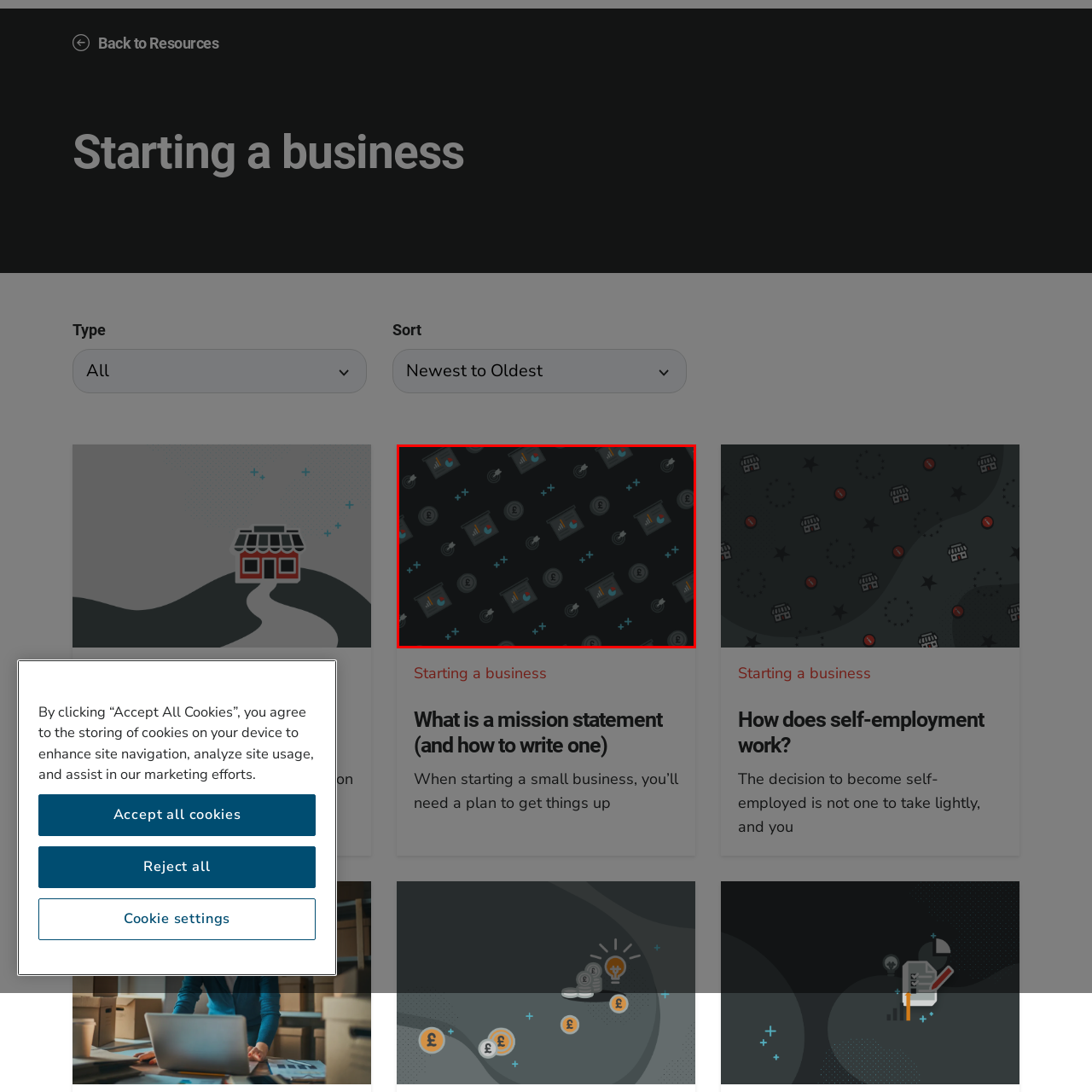Generate a detailed caption for the image that is outlined by the red border.

The image showcases a dynamic and visually appealing design featuring a series of financial and business-related icons, including charts, target symbols, and currency signs. These elements are arranged atop a dark background, creating a modern and sophisticated look. This design likely serves as a thematic backdrop for discussions on business and finance, particularly in relation to starting a business or developing effective strategies. It conveys a sense of analysis and goal orientation, making it suitable for articles or presentations focused on entrepreneurship, including a piece titled "What is a mission statement (and how to write one)." This context underscores the importance of clarity and direction in business planning.